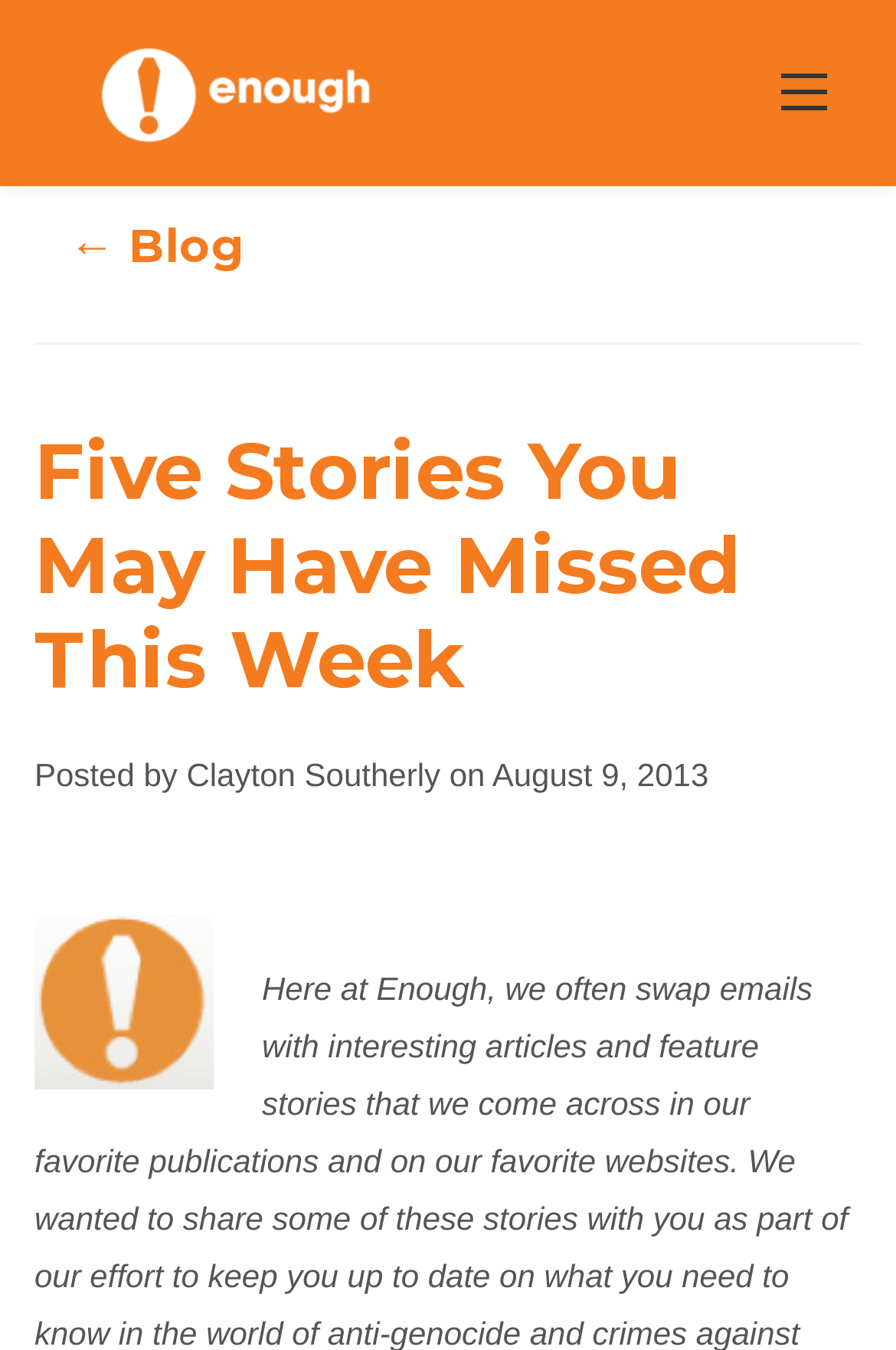Please find the main title text of this webpage.

Five Stories You May Have Missed This Week